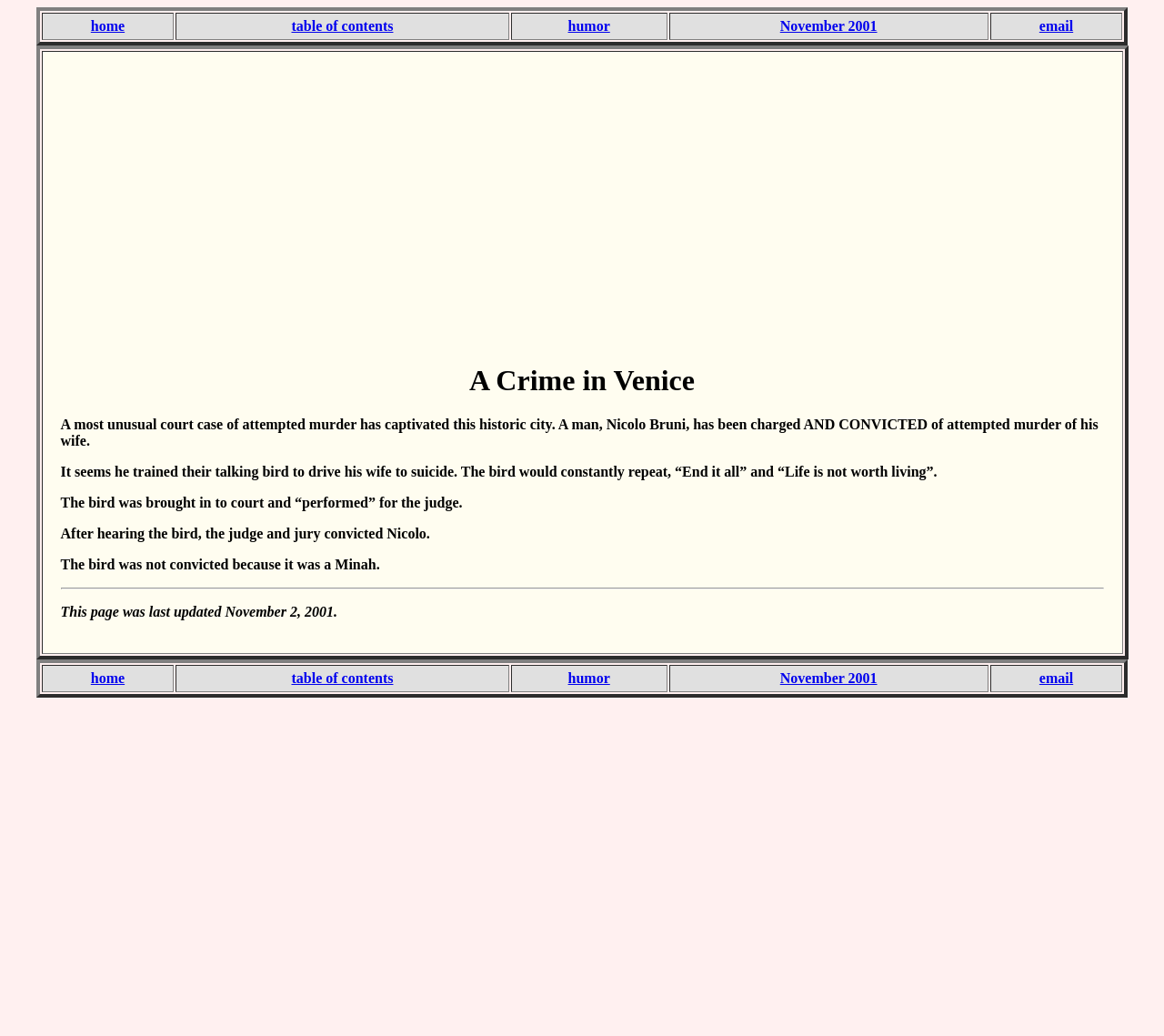Locate the bounding box coordinates of the element to click to perform the following action: 'read humor'. The coordinates should be given as four float values between 0 and 1, in the form of [left, top, right, bottom].

[0.439, 0.012, 0.573, 0.039]